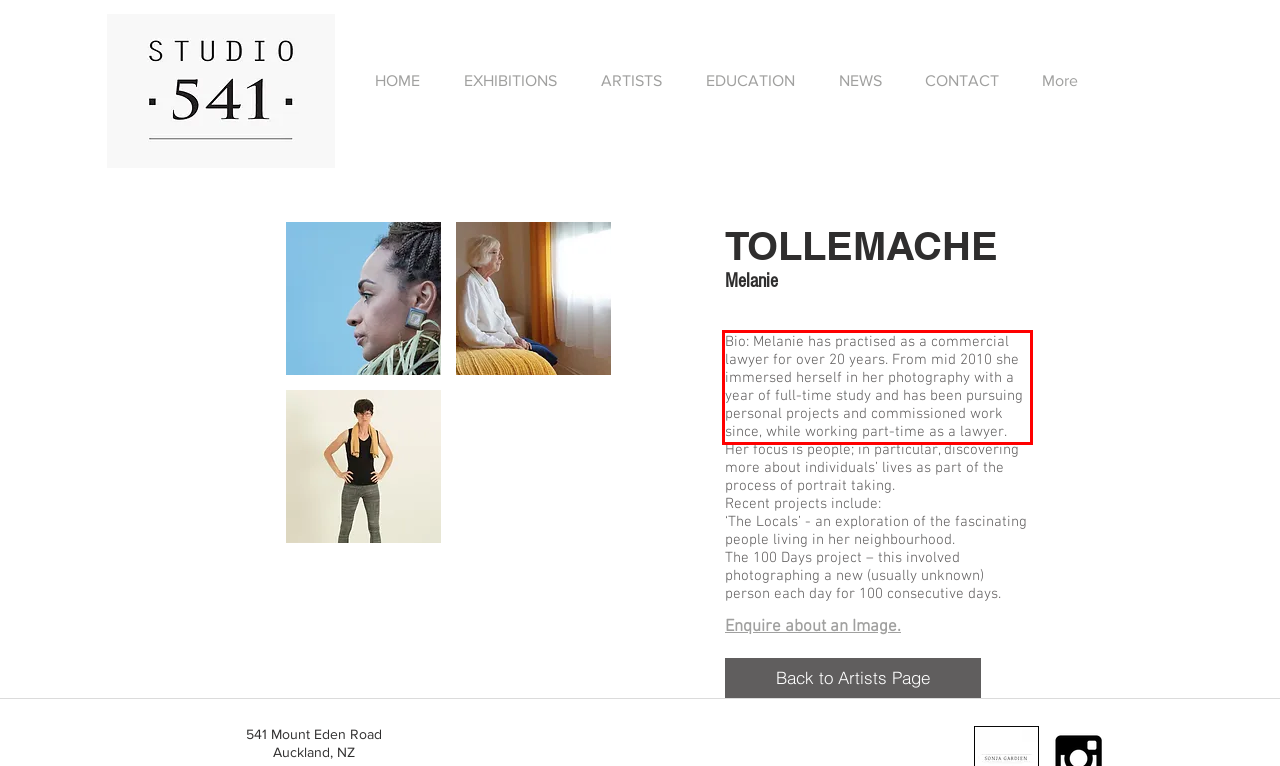You are looking at a screenshot of a webpage with a red rectangle bounding box. Use OCR to identify and extract the text content found inside this red bounding box.

Bio: Melanie has practised as a commercial lawyer for over 20 years. From mid 2010 she immersed herself in her photography with a year of full-time study and has been pursuing personal projects and commissioned work since, while working part-time as a lawyer.